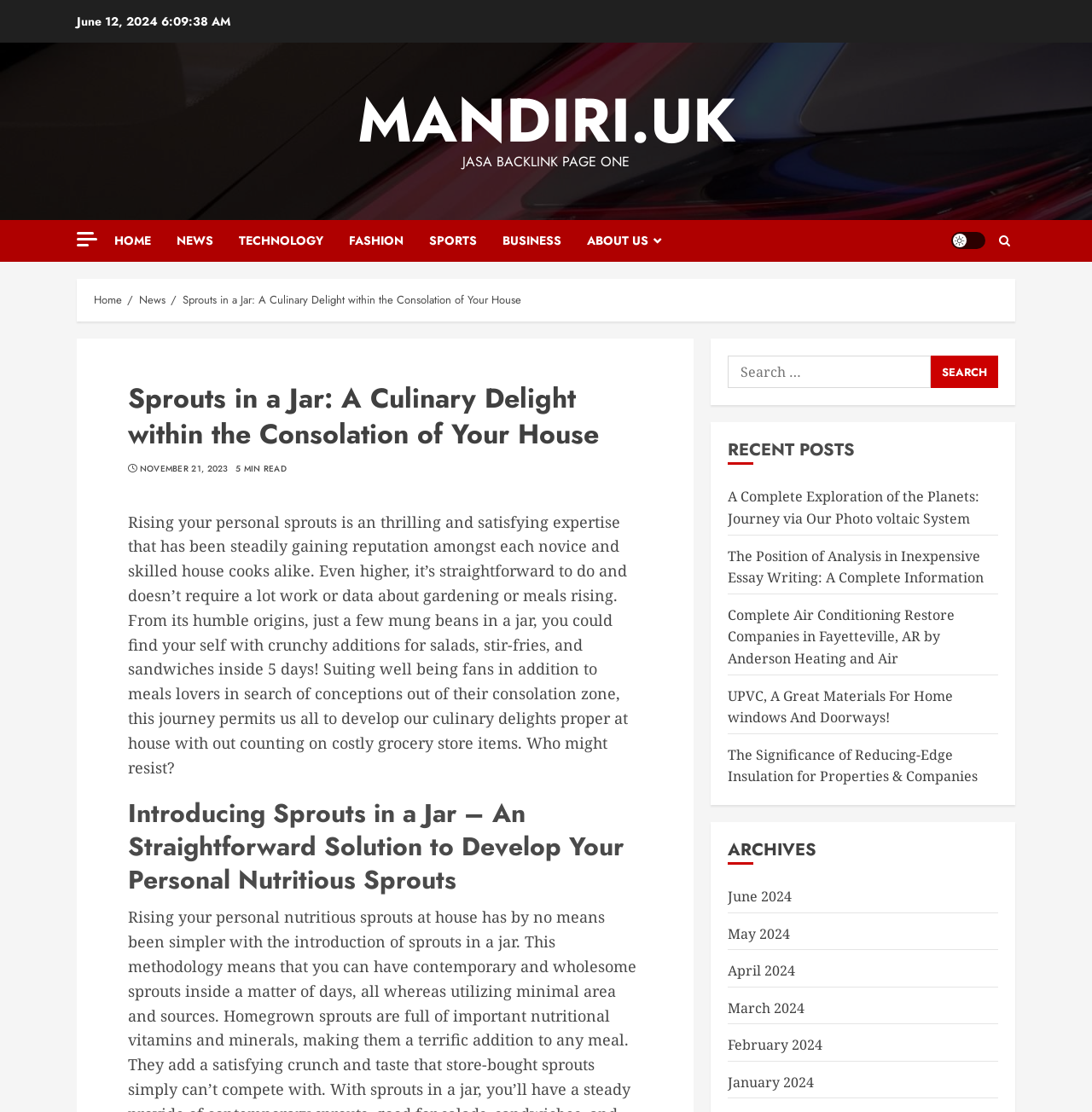What is the category of the article 'A Complete Exploration of the Planets: Journey via Our Photo voltaic System'?
Refer to the image and respond with a one-word or short-phrase answer.

News